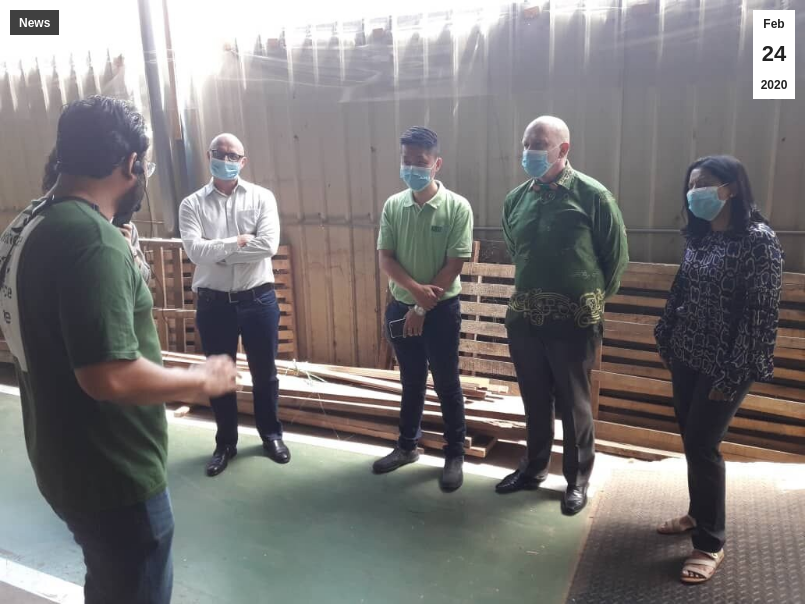What are the individuals wearing?
Please respond to the question with a detailed and well-explained answer.

The caption states that the individuals in the image are all wearing face masks, indicating a concern for health and safety in the factory environment.